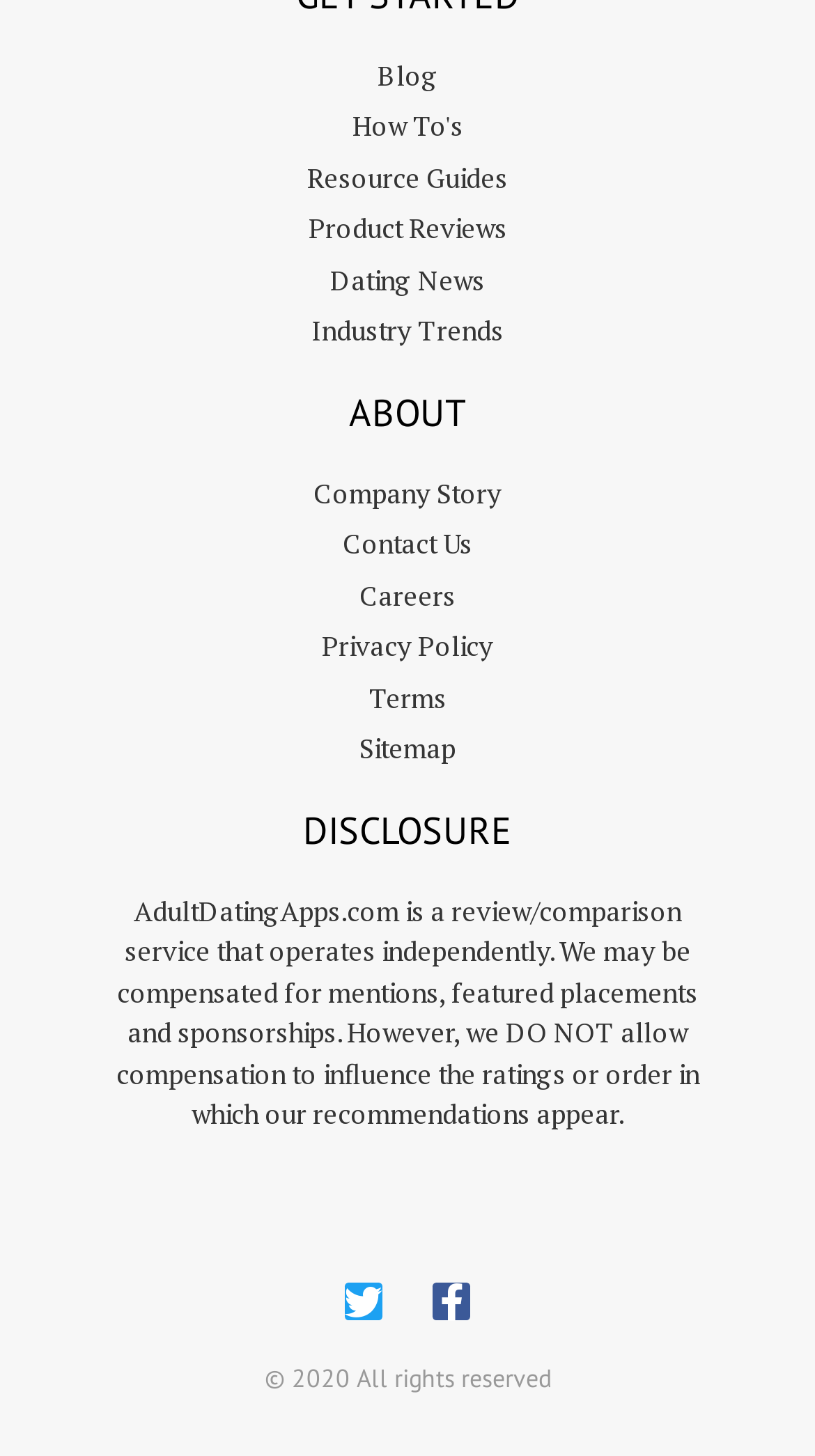Please provide the bounding box coordinates for the UI element as described: "Blog". The coordinates must be four floats between 0 and 1, represented as [left, top, right, bottom].

[0.128, 0.038, 0.872, 0.066]